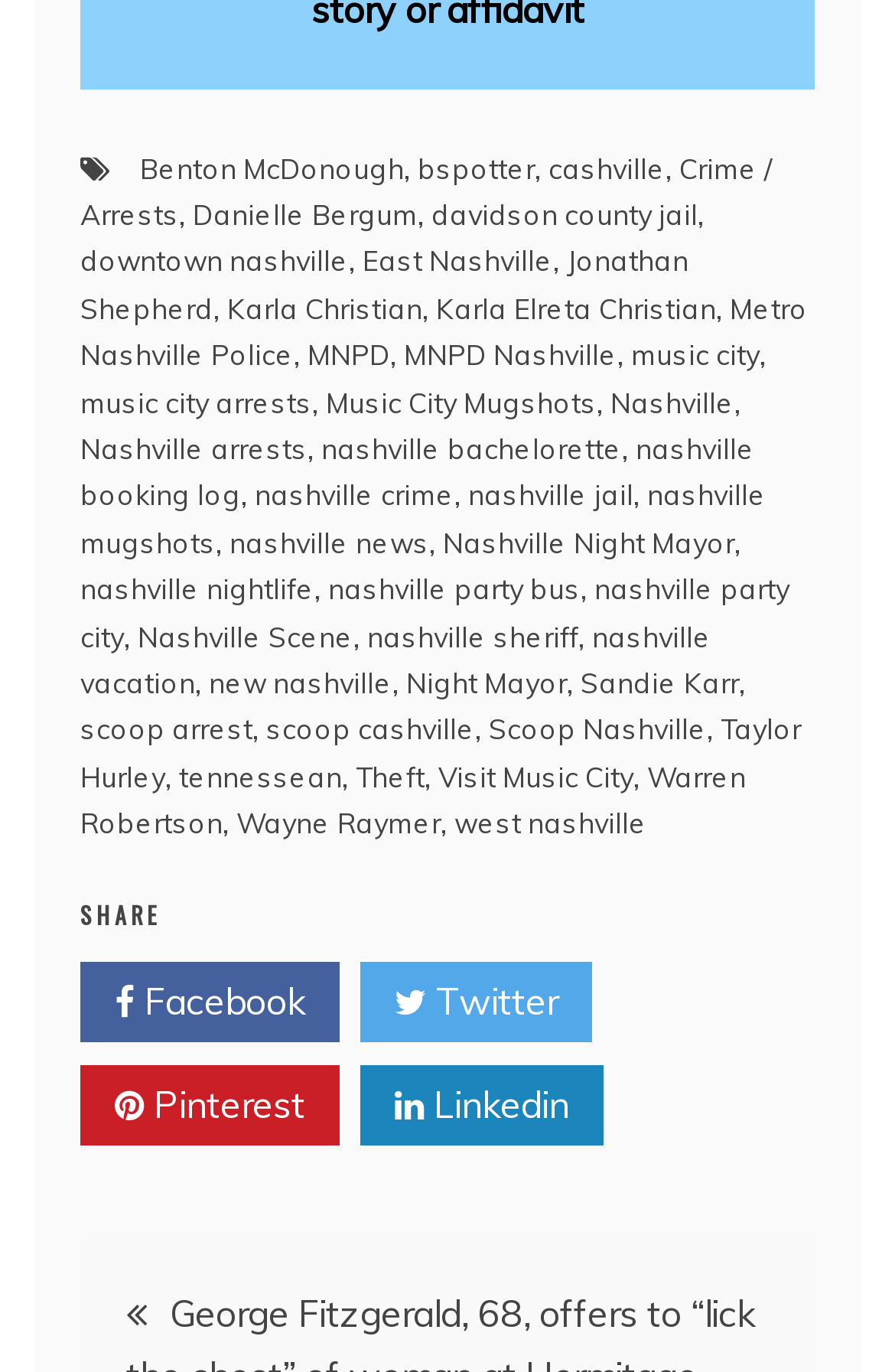What is the text above the social media sharing options?
Give a comprehensive and detailed explanation for the question.

I looked at the section above the social media sharing options and found the text 'SHARE'. It is a static text element located above the Facebook icon.